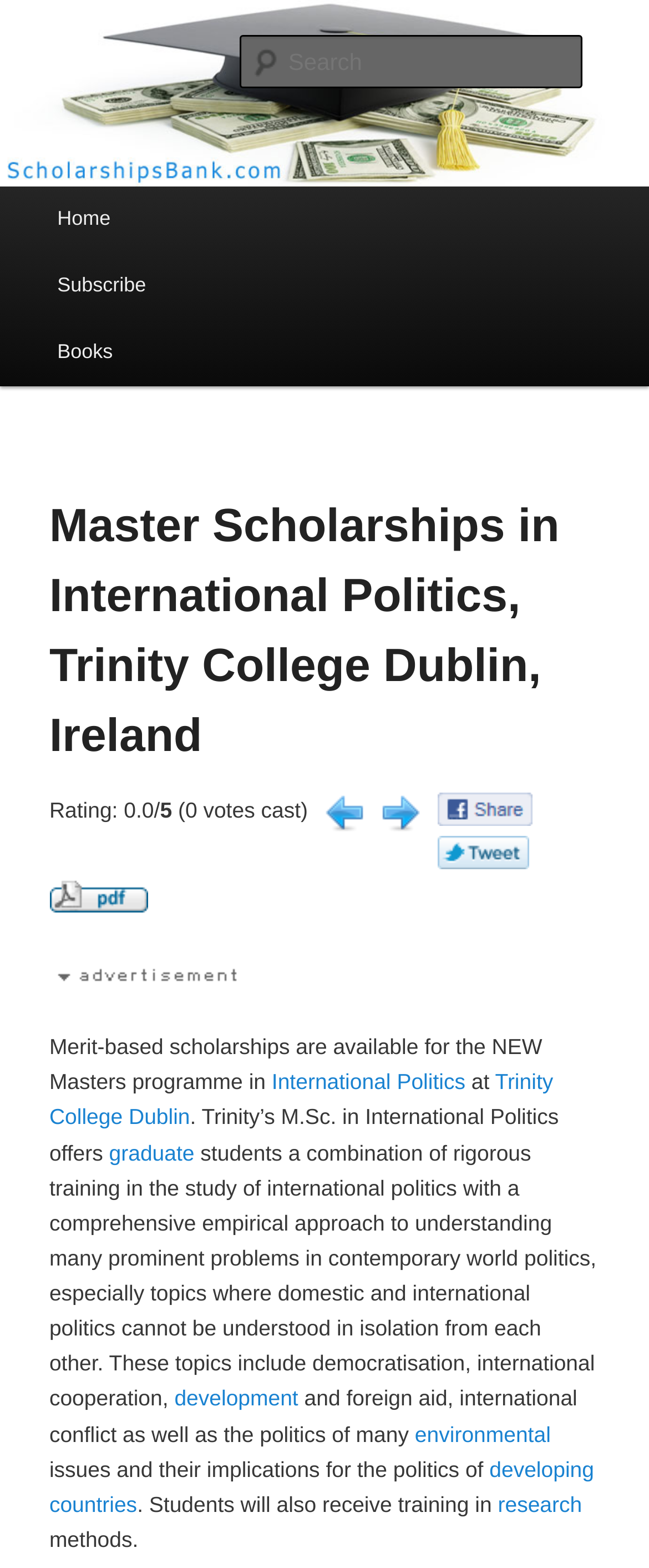Give a complete and precise description of the webpage's appearance.

The webpage is about Master Scholarships in International Politics at Trinity College Dublin, Ireland. At the top, there is a heading "Scholarships Bank" with a link to the same name. Below it, there is a search bar with a placeholder text "Search Search". 

To the right of the search bar, there is a main menu with links to "Home", "Subscribe", and "Books". Below the main menu, there is a header section with a heading that matches the webpage title. This section also contains a rating system with a score of 0.0 and 0 votes cast.

Below the header section, there are navigation links to "Previous Post" and "Next Post" with corresponding arrow icons. There are also social media sharing links to Facebook and Twitter, as well as a link to download the article as a PDF.

The main content of the webpage starts with an image, followed by a paragraph of text describing the merit-based scholarships available for the Master's program in International Politics at Trinity College Dublin. The text mentions that the program offers a combination of rigorous training in international politics with a comprehensive empirical approach to understanding contemporary world politics. The program covers various topics, including democratization, international cooperation, development, foreign aid, international conflict, environmental issues, and their implications for the politics of developing countries. The text also mentions that students will receive training in research methods.

Throughout the main content, there are links to relevant keywords, such as "International", "Politics", "Trinity College Dublin", "graduate", "development", "environmental", "developing countries", and "research".